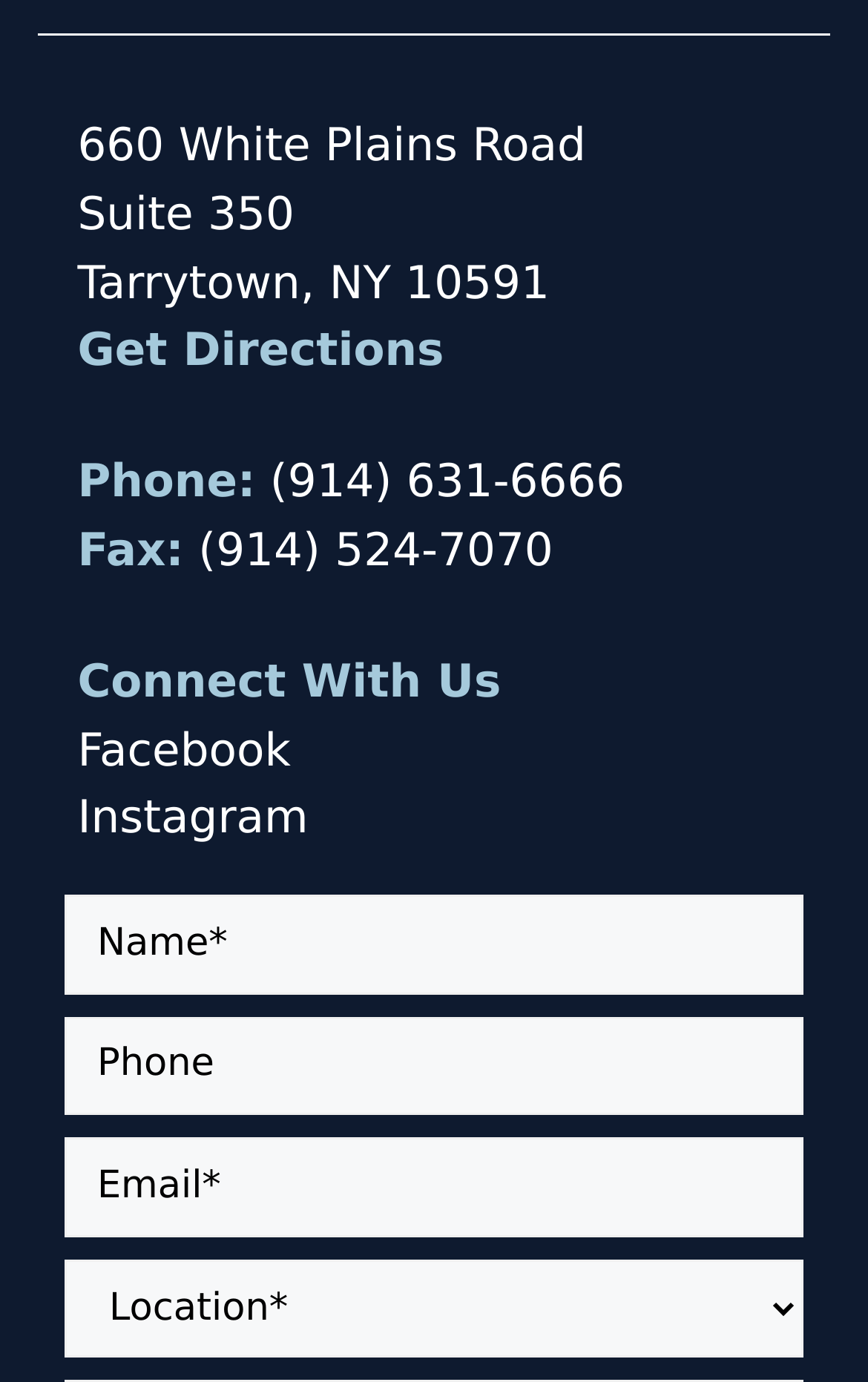Is the fax number a toll-free number?
Examine the webpage screenshot and provide an in-depth answer to the question.

I looked at the fax number '(914) 524-7070' and determined that it is not a toll-free number because it does not start with 800, 888, 877, 866, 855, or 844.